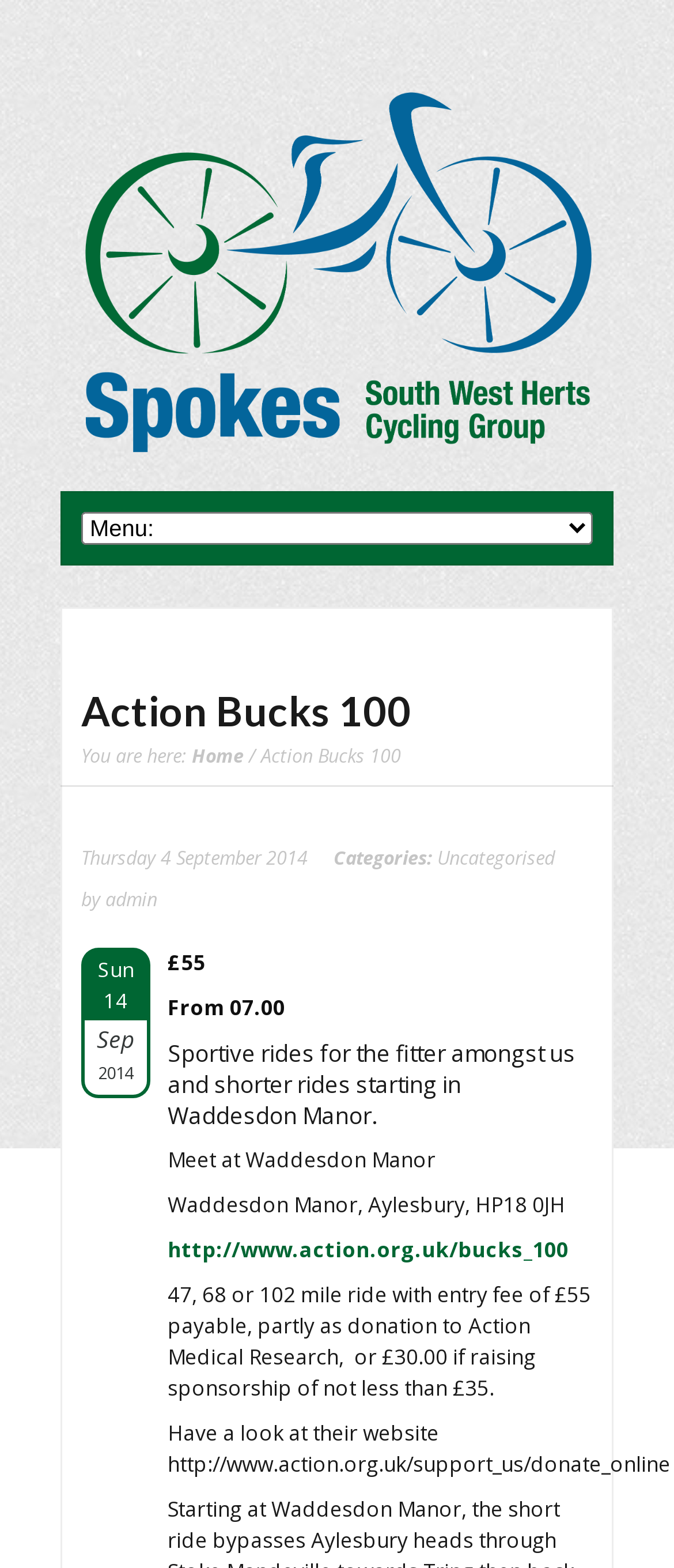Respond with a single word or short phrase to the following question: 
What is the purpose of the ride?

Charity